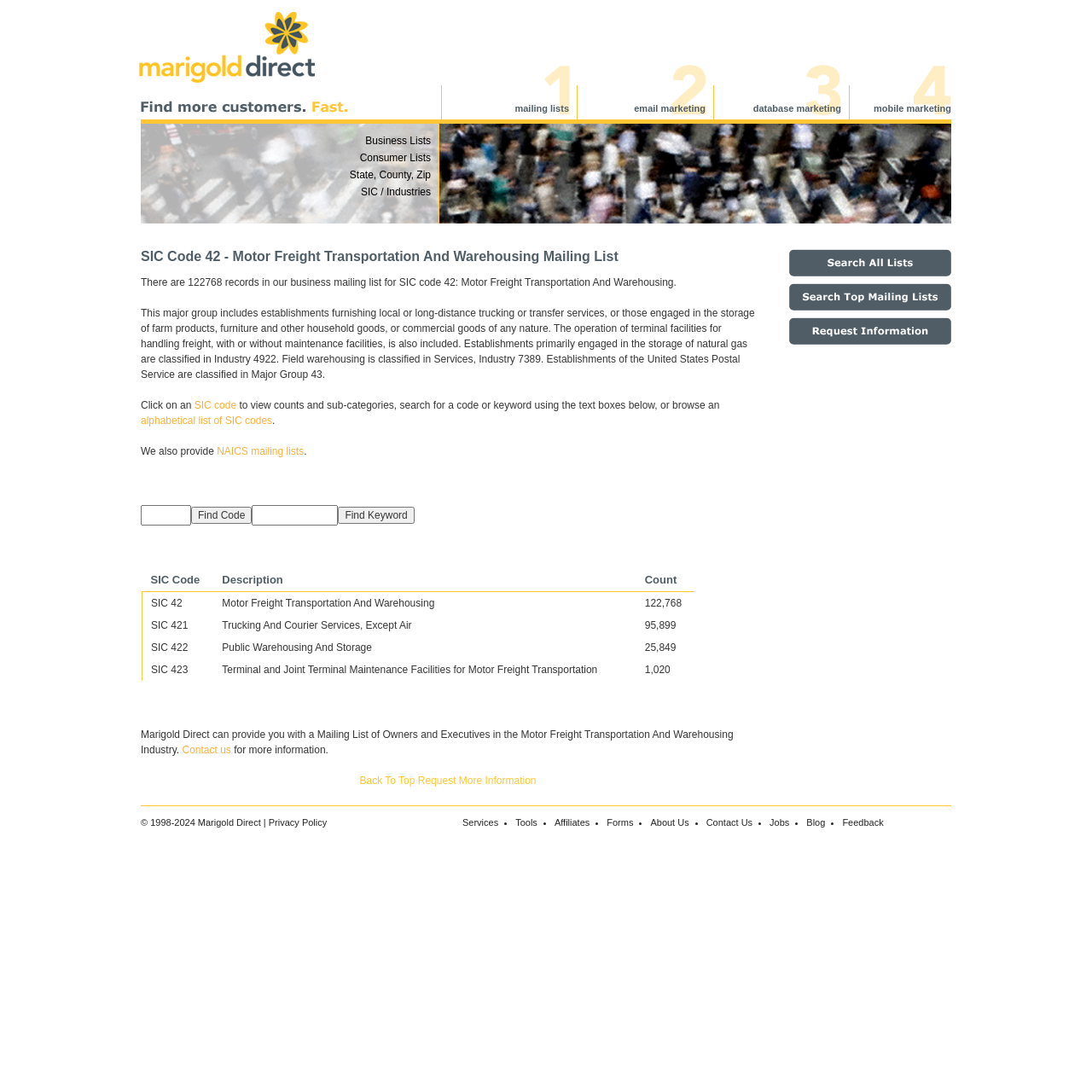For the element described, predict the bounding box coordinates as (top-left x, top-left y, bottom-right x, bottom-right y). All values should be between 0 and 1. Element description: name="submit" value="Find Code"

[0.175, 0.464, 0.231, 0.48]